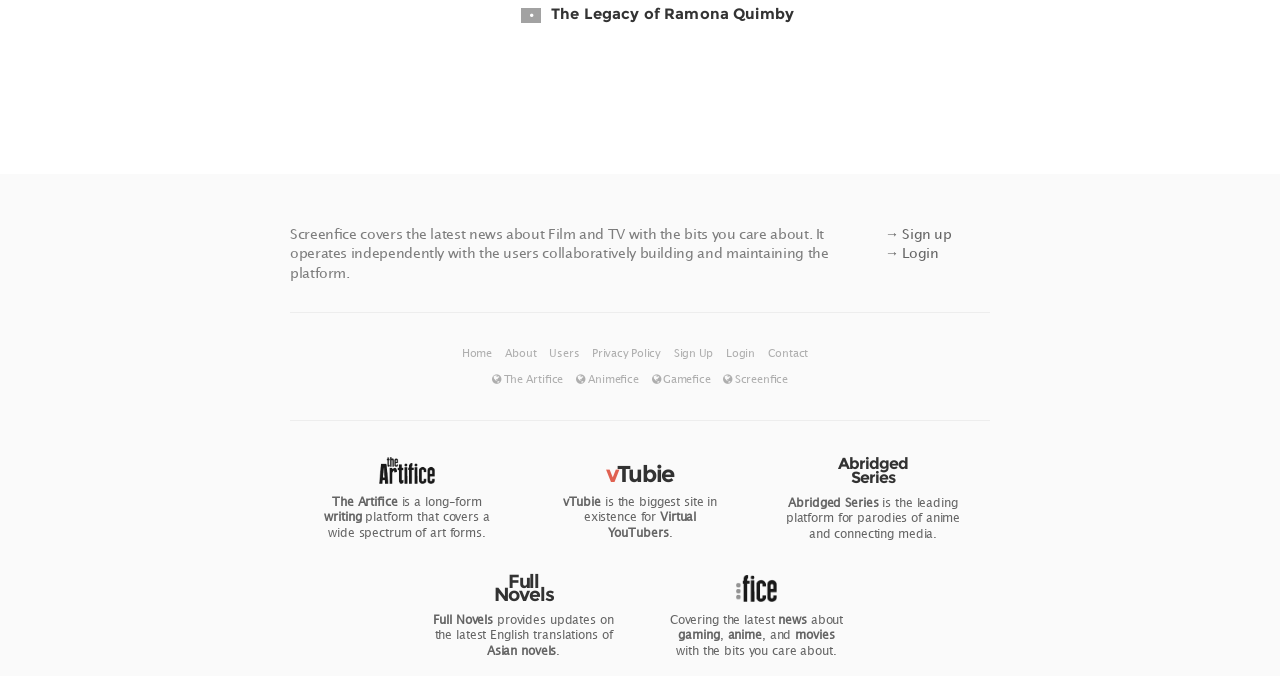What is the purpose of vTubie?
Based on the screenshot, answer the question with a single word or phrase.

Virtual YouTubers